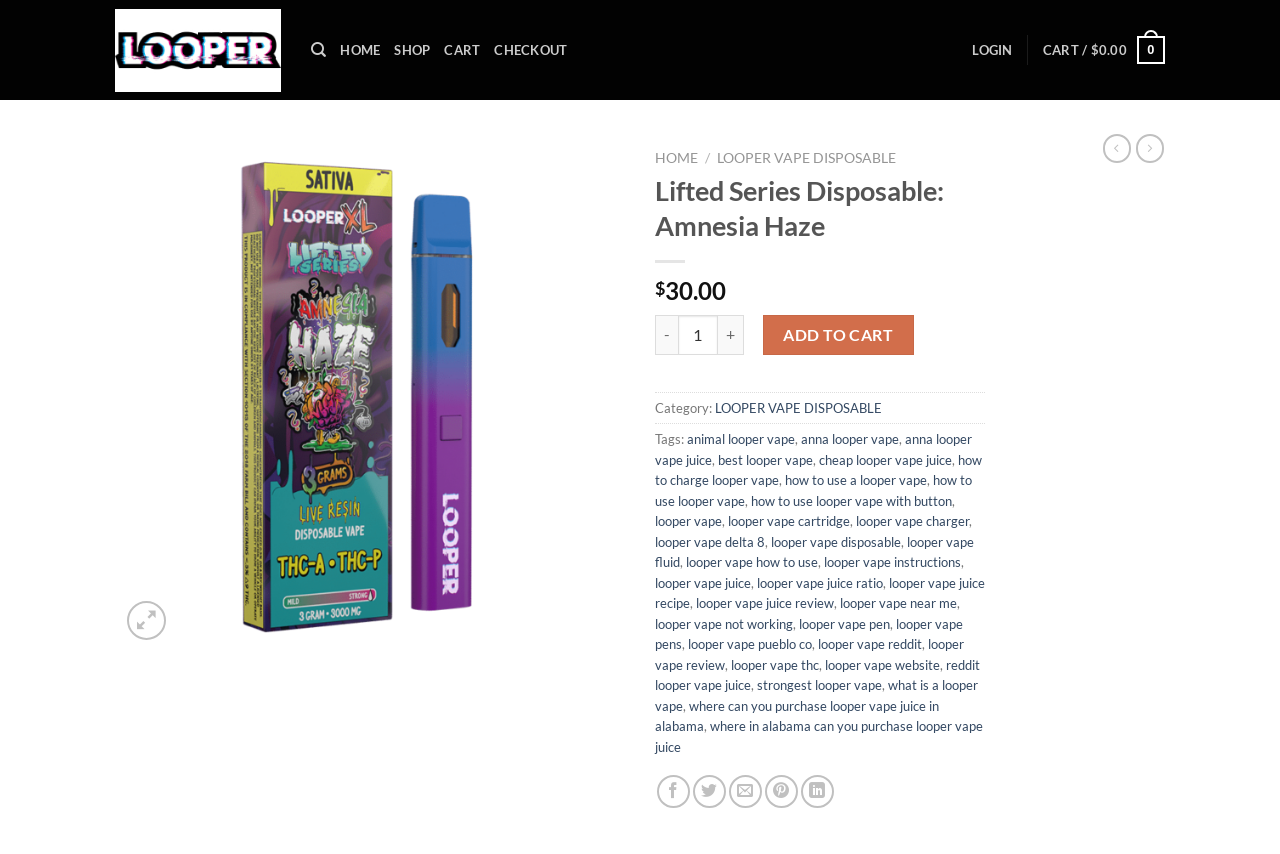Locate the bounding box coordinates of the segment that needs to be clicked to meet this instruction: "Click the 'ADD TO CART' button".

[0.596, 0.369, 0.714, 0.416]